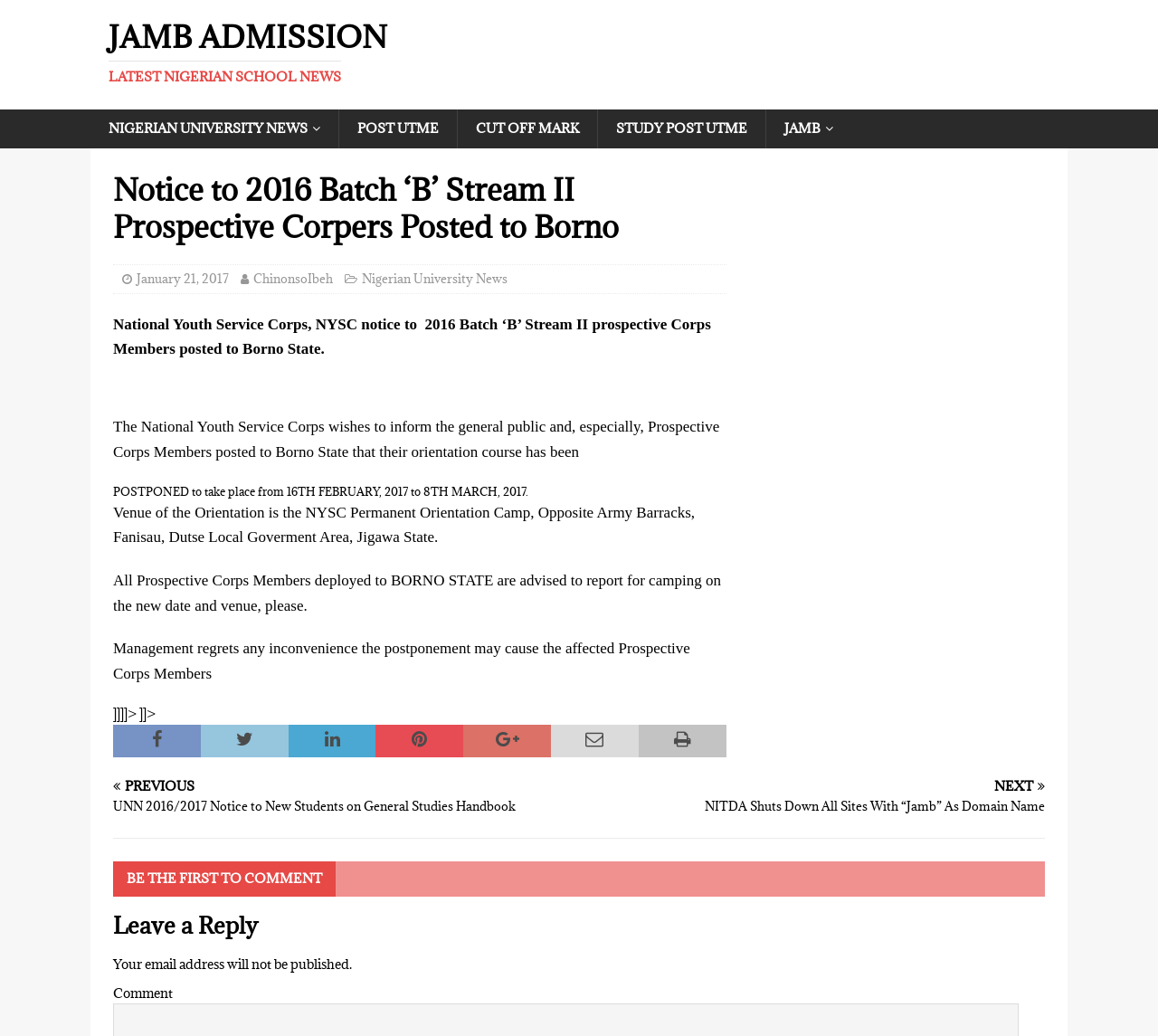Highlight the bounding box coordinates of the region I should click on to meet the following instruction: "Visit the previous UNN 2016/2017 Notice to New Students on General Studies Handbook".

[0.098, 0.752, 0.49, 0.787]